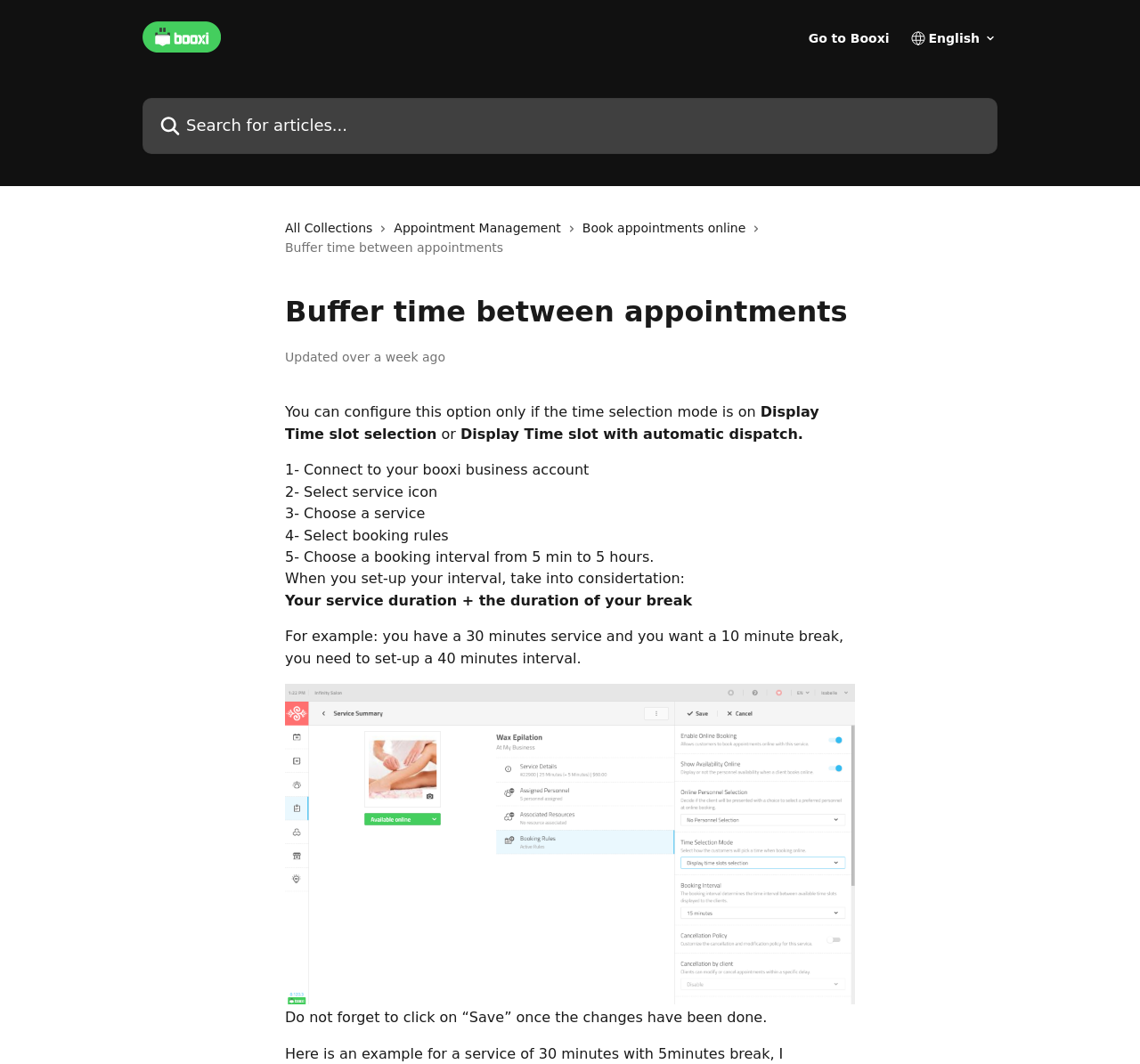Provide a brief response in the form of a single word or phrase:
What should be considered when setting up buffer time?

Service duration and break duration